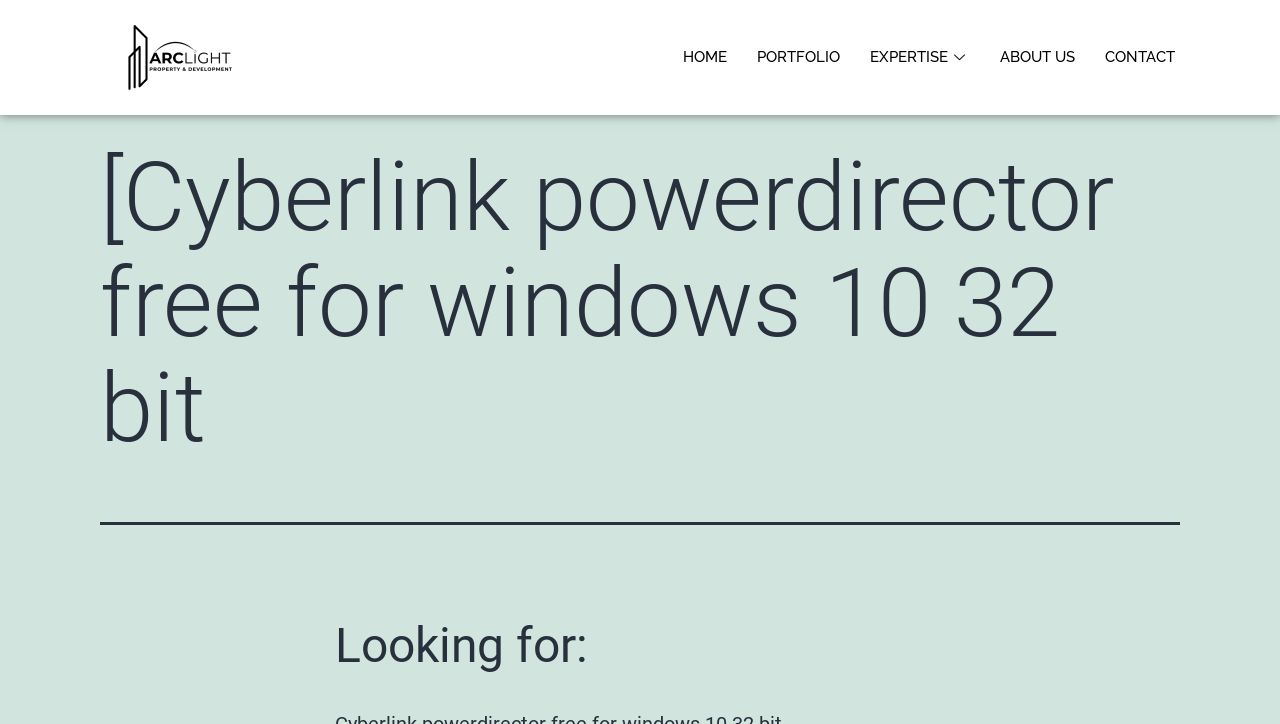Analyze and describe the webpage in a detailed narrative.

The webpage appears to be a blog or article page with a focus on Cyberlink PowerDirector software. At the top left corner, there is a logo image with the text "arclight-logo". 

Below the logo, there is a navigation menu with five links: "HOME", "PORTFOLIO", "EXPERTISE", "ABOUT US", and "CONTACT", which are aligned horizontally and centered at the top of the page.

The main content of the page is divided into two sections. The first section has a large heading that repeats the title "Cyberlink powerdirector free for windows 10 32 bit – Arclight", which spans almost the entire width of the page. 

The second section has a smaller heading that reads "Looking for:", which is positioned near the bottom of the page. There is no other visible content or text on the page besides these headings and the navigation menu.